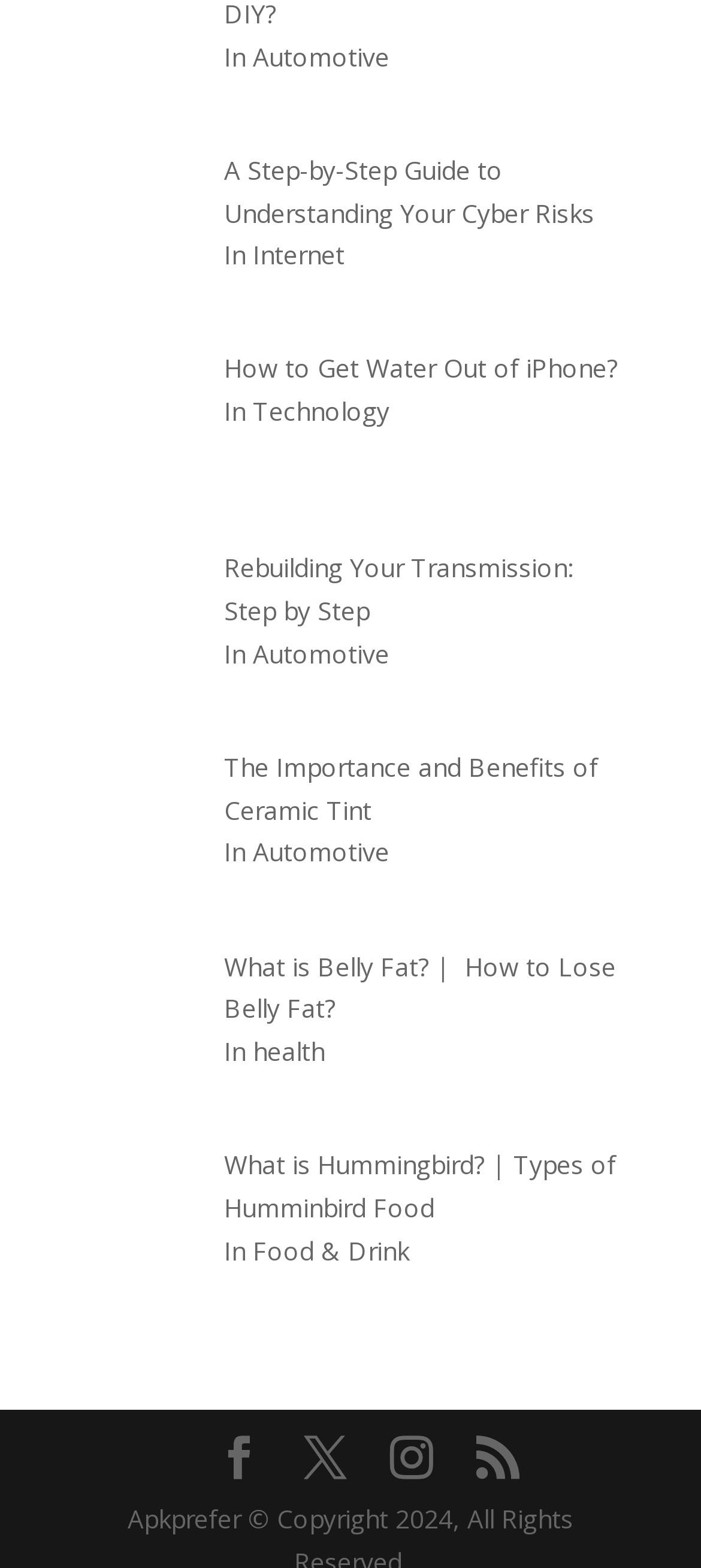What categories are presented on this webpage?
From the screenshot, supply a one-word or short-phrase answer.

Automotive, Internet, Technology, Health, Food & Drink